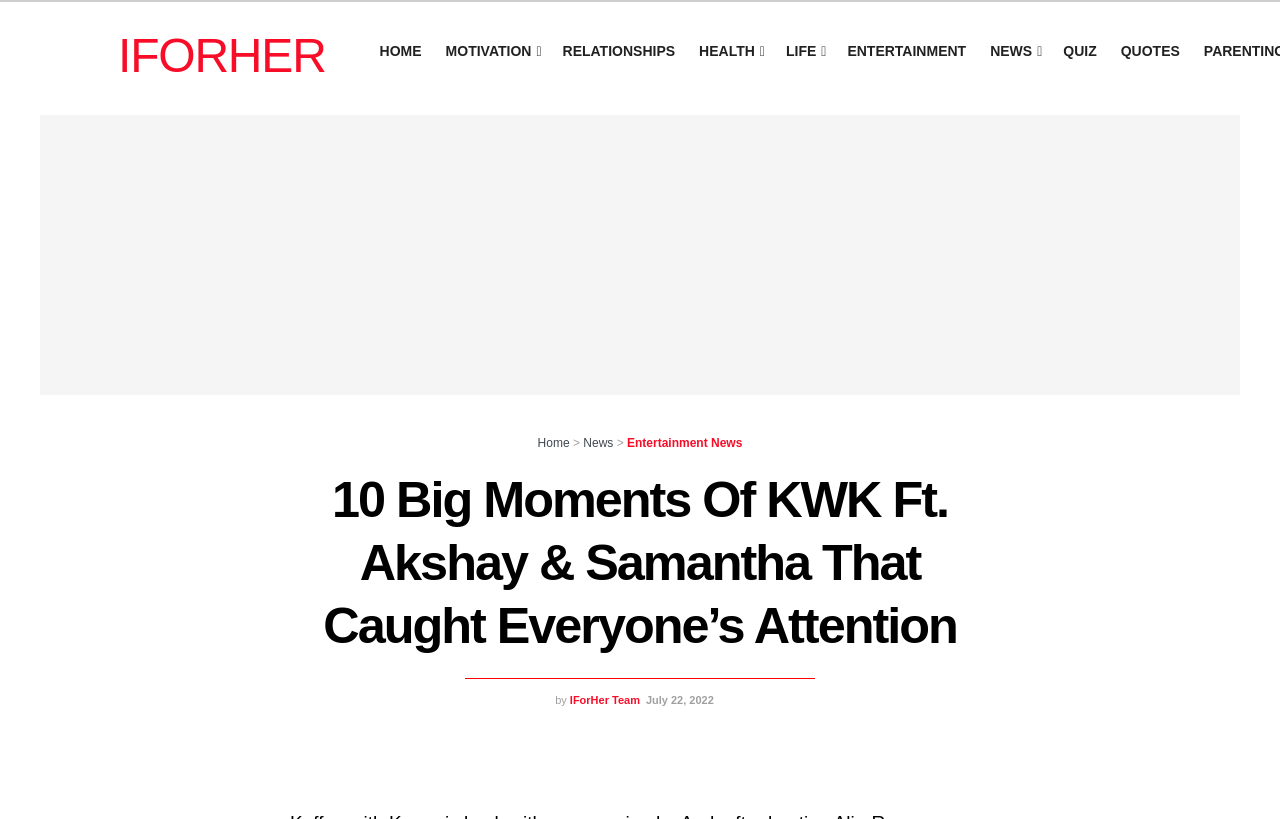How many links are at the top of the webpage?
Answer with a single word or phrase by referring to the visual content.

9